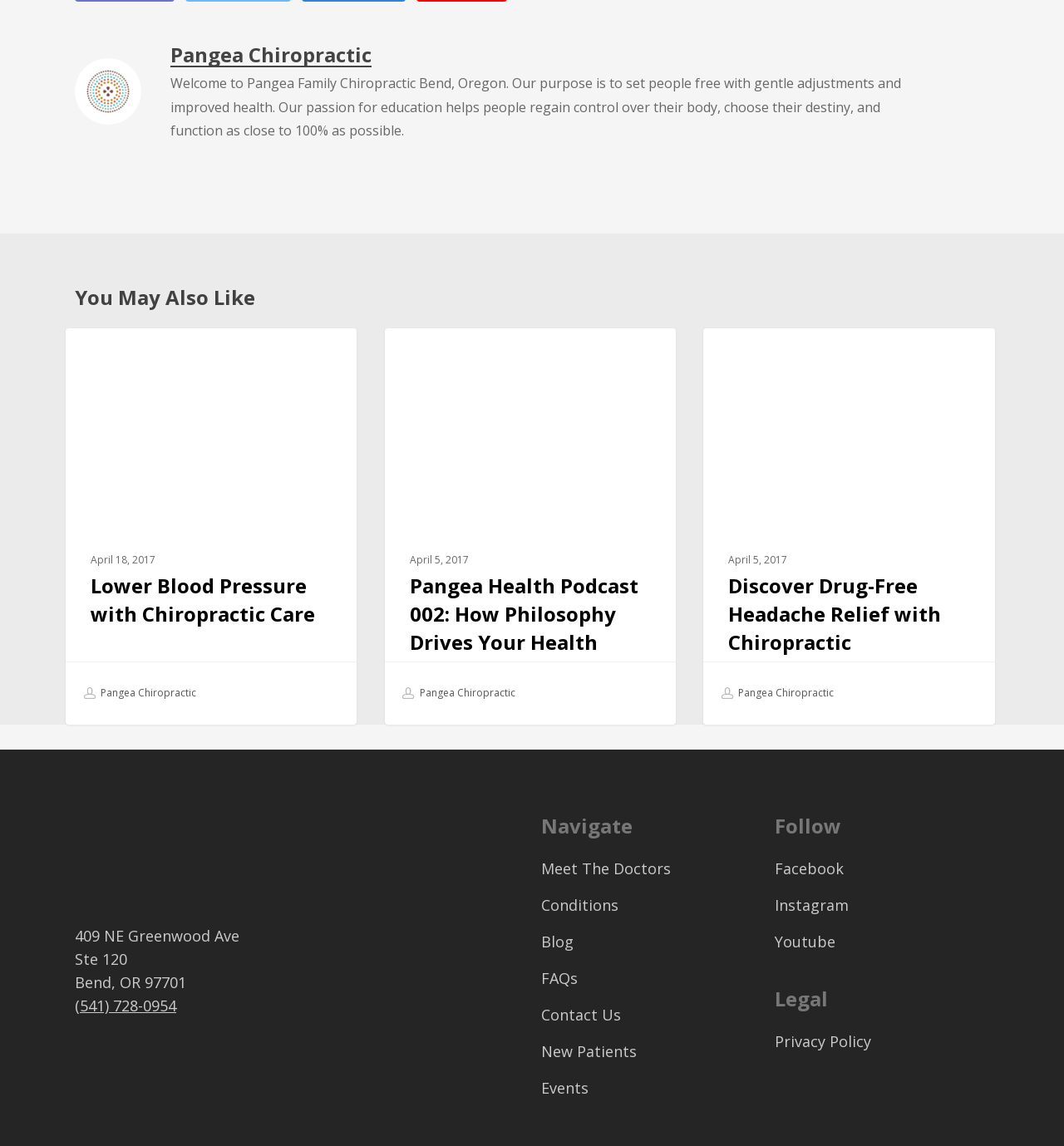Answer the question briefly using a single word or phrase: 
What is the address of Pangea Chiropractic?

409 NE Greenwood Ave, Ste 120, Bend, OR 97701